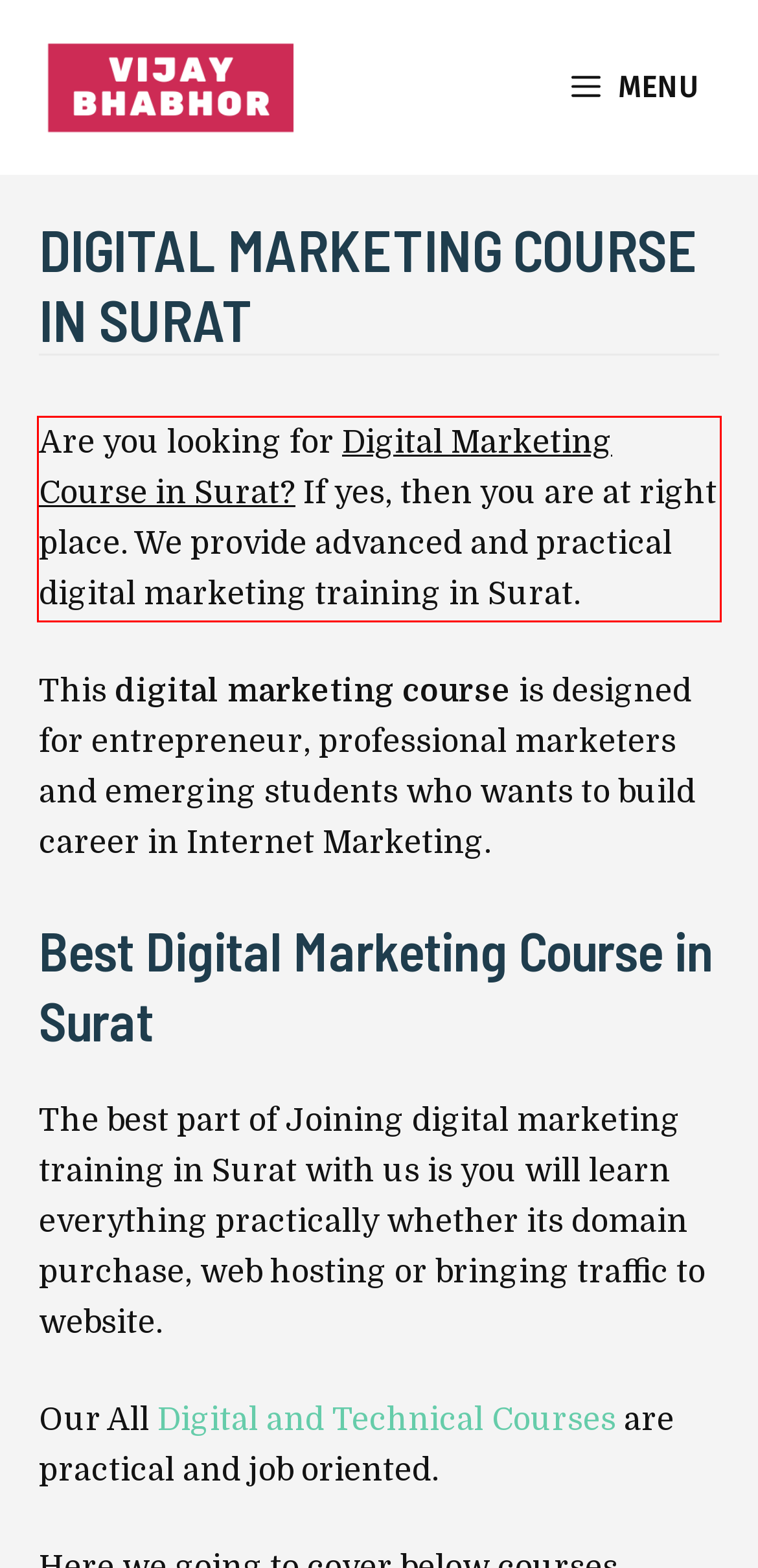Analyze the red bounding box in the provided webpage screenshot and generate the text content contained within.

Are you looking for Digital Marketing Course in Surat? If yes, then you are at right place. We provide advanced and practical digital marketing training in Surat.